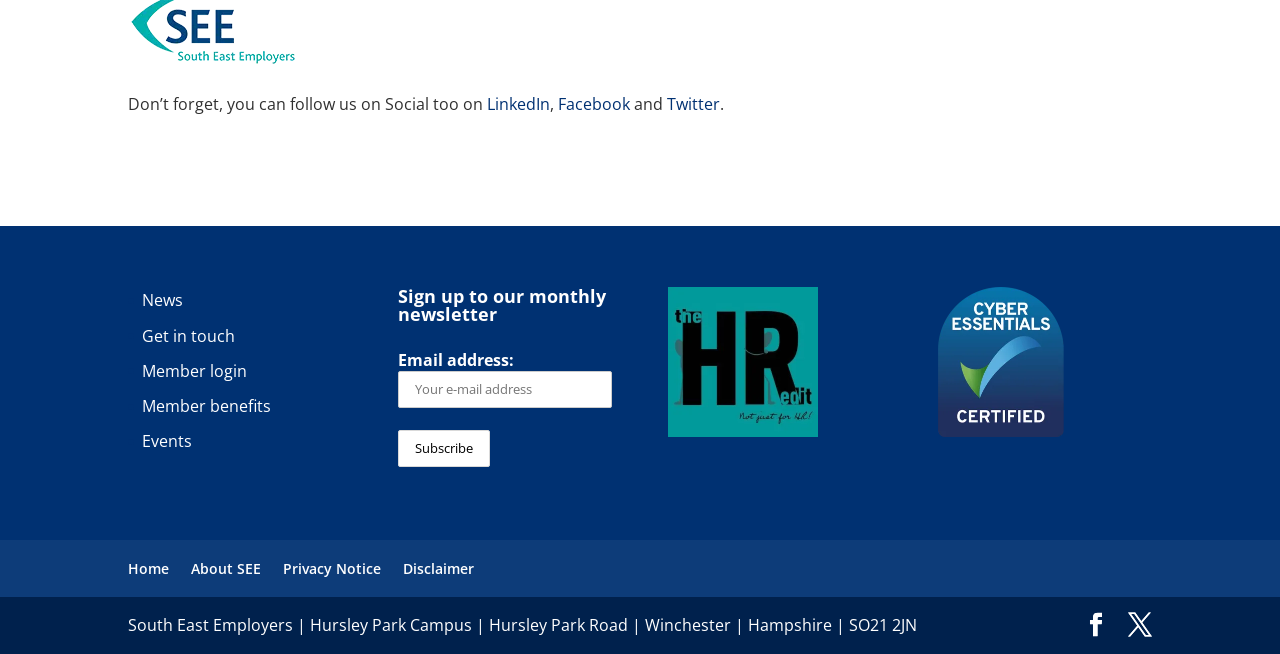Please specify the bounding box coordinates of the area that should be clicked to accomplish the following instruction: "Follow us on LinkedIn". The coordinates should consist of four float numbers between 0 and 1, i.e., [left, top, right, bottom].

[0.38, 0.142, 0.43, 0.175]